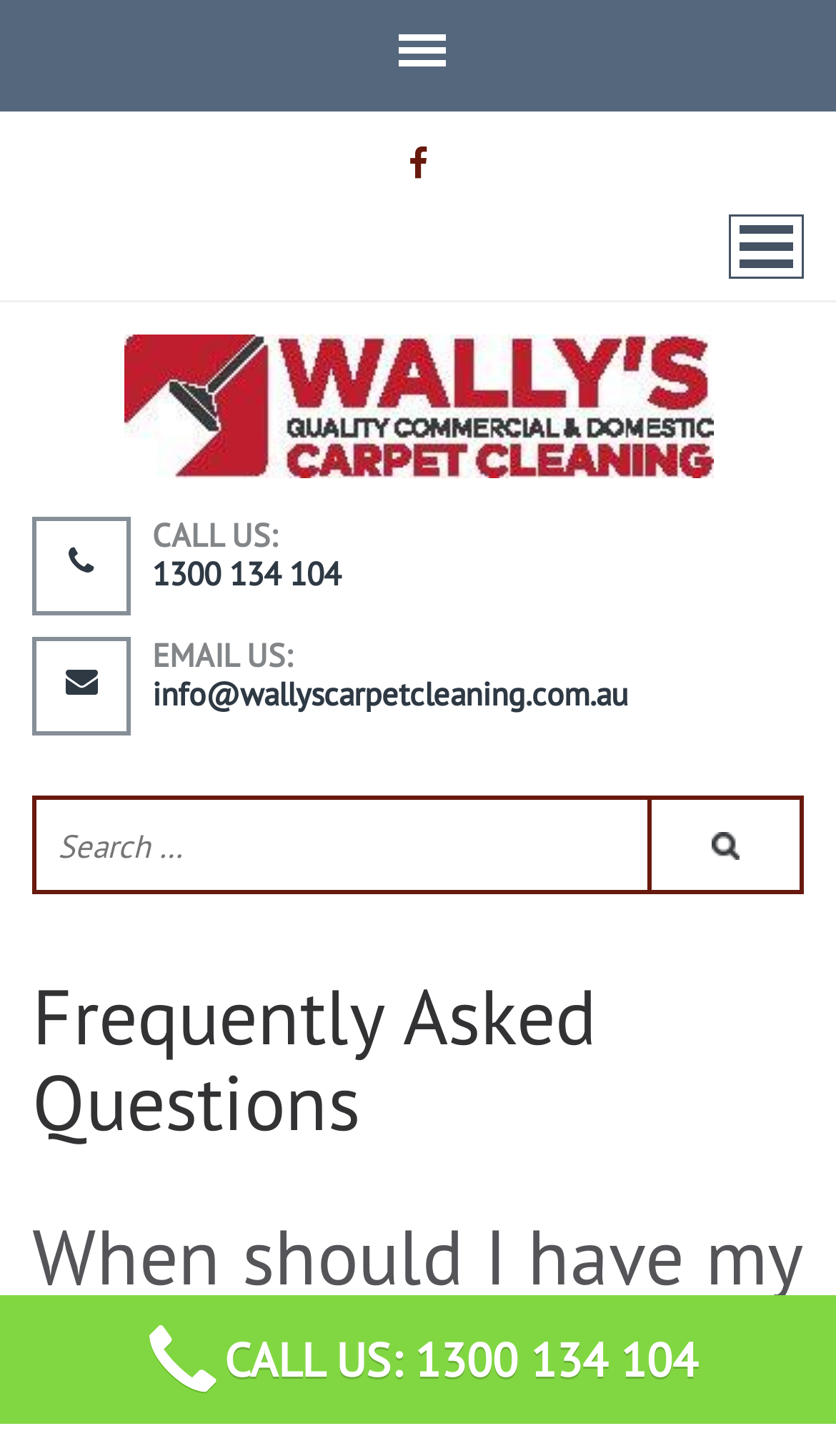What is the email address to contact?
Refer to the screenshot and respond with a concise word or phrase.

info@wallyscarpetcleaning.com.au